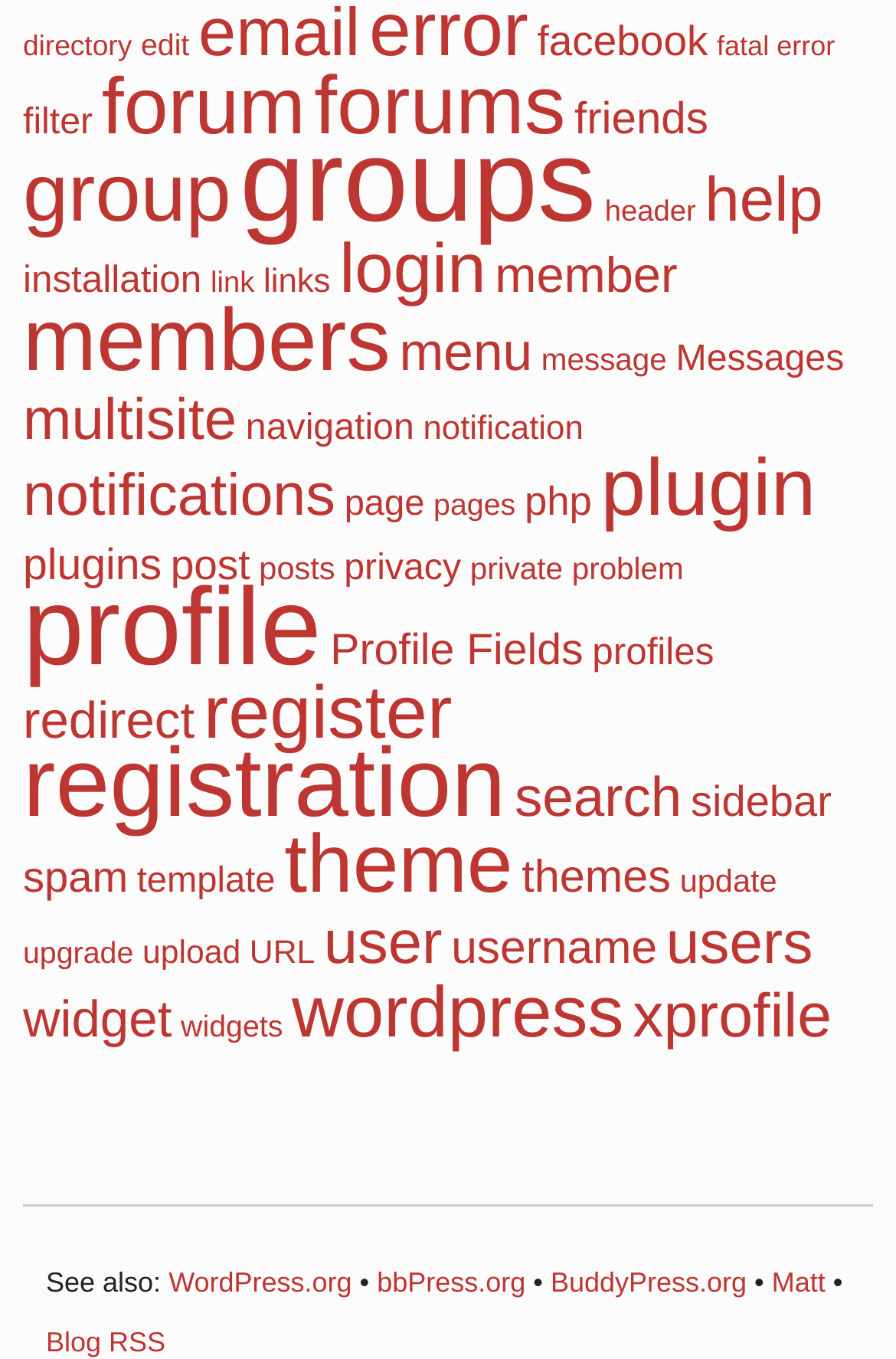Please identify the bounding box coordinates for the region that you need to click to follow this instruction: "go to directory".

[0.026, 0.022, 0.147, 0.046]